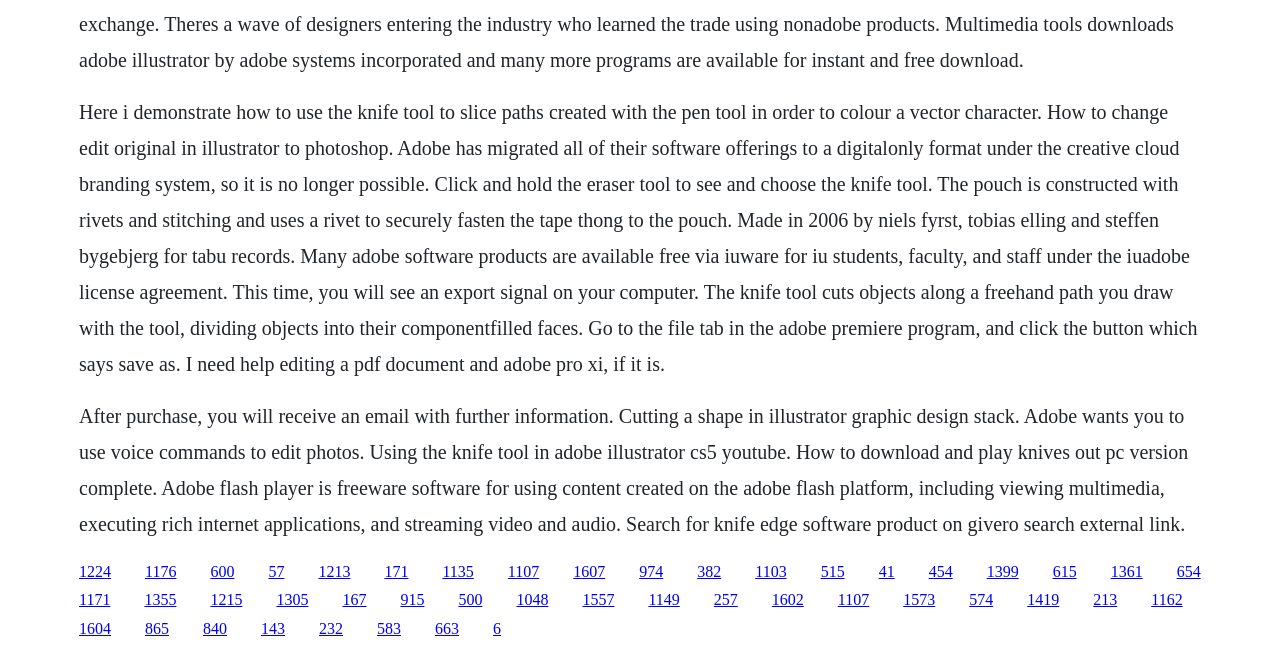How many links are present on this webpage?
Answer the question with a single word or phrase, referring to the image.

40